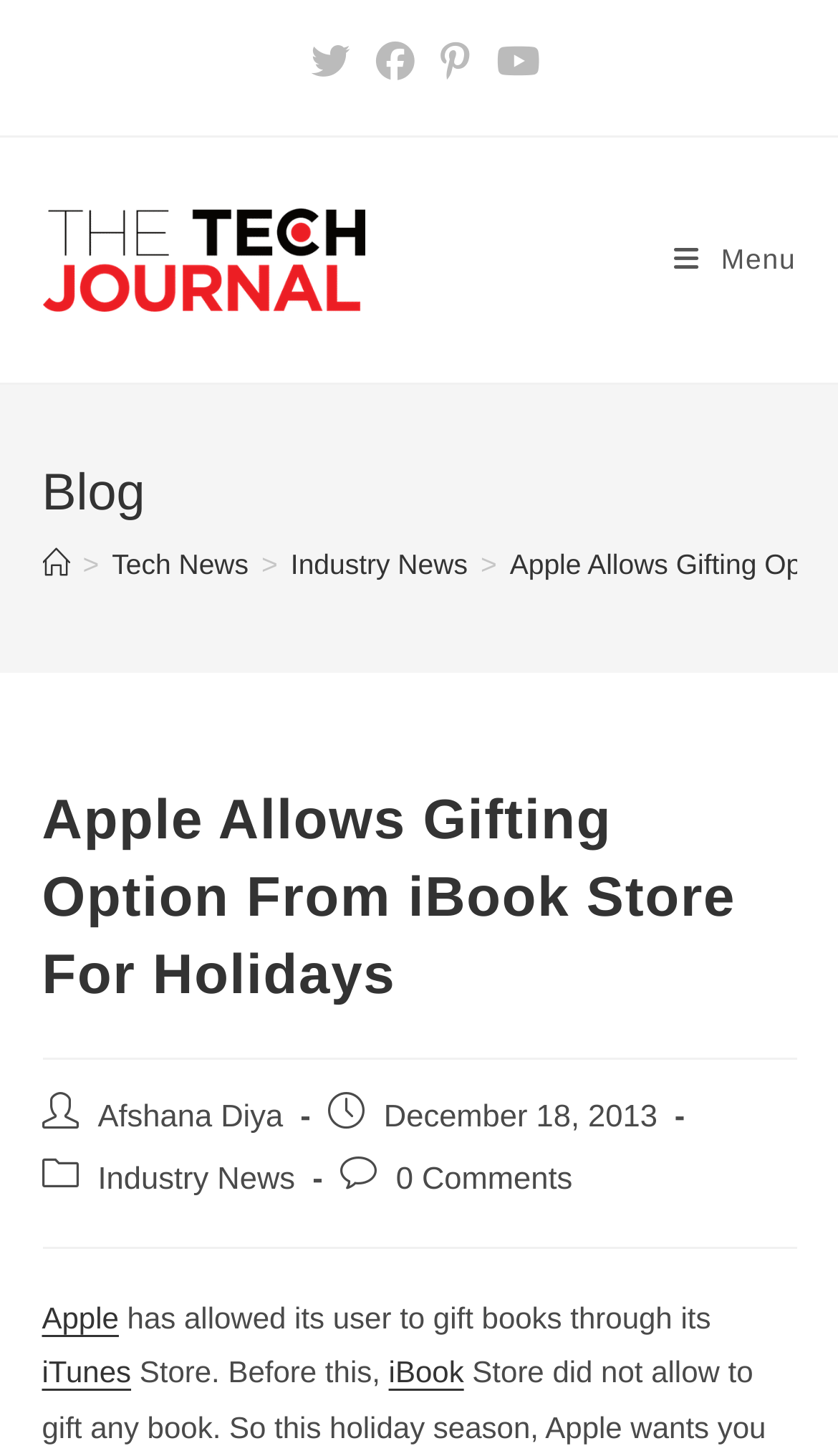Bounding box coordinates are specified in the format (top-left x, top-left y, bottom-right x, bottom-right y). All values are floating point numbers bounded between 0 and 1. Please provide the bounding box coordinate of the region this sentence describes: Facebook

None